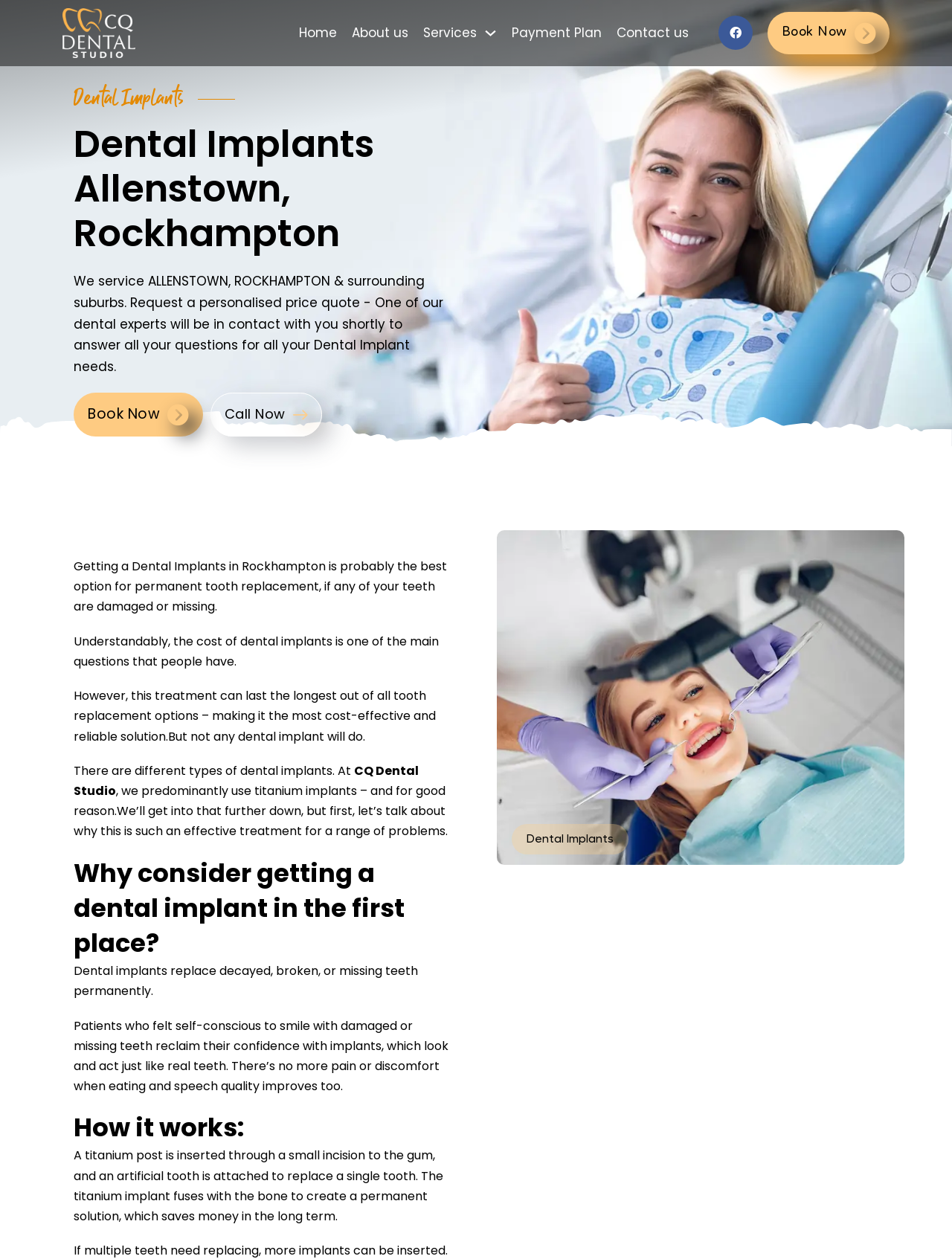Can you find the bounding box coordinates for the element to click on to achieve the instruction: "Click the 'Contact us' link"?

[0.7, 0.722, 0.759, 0.734]